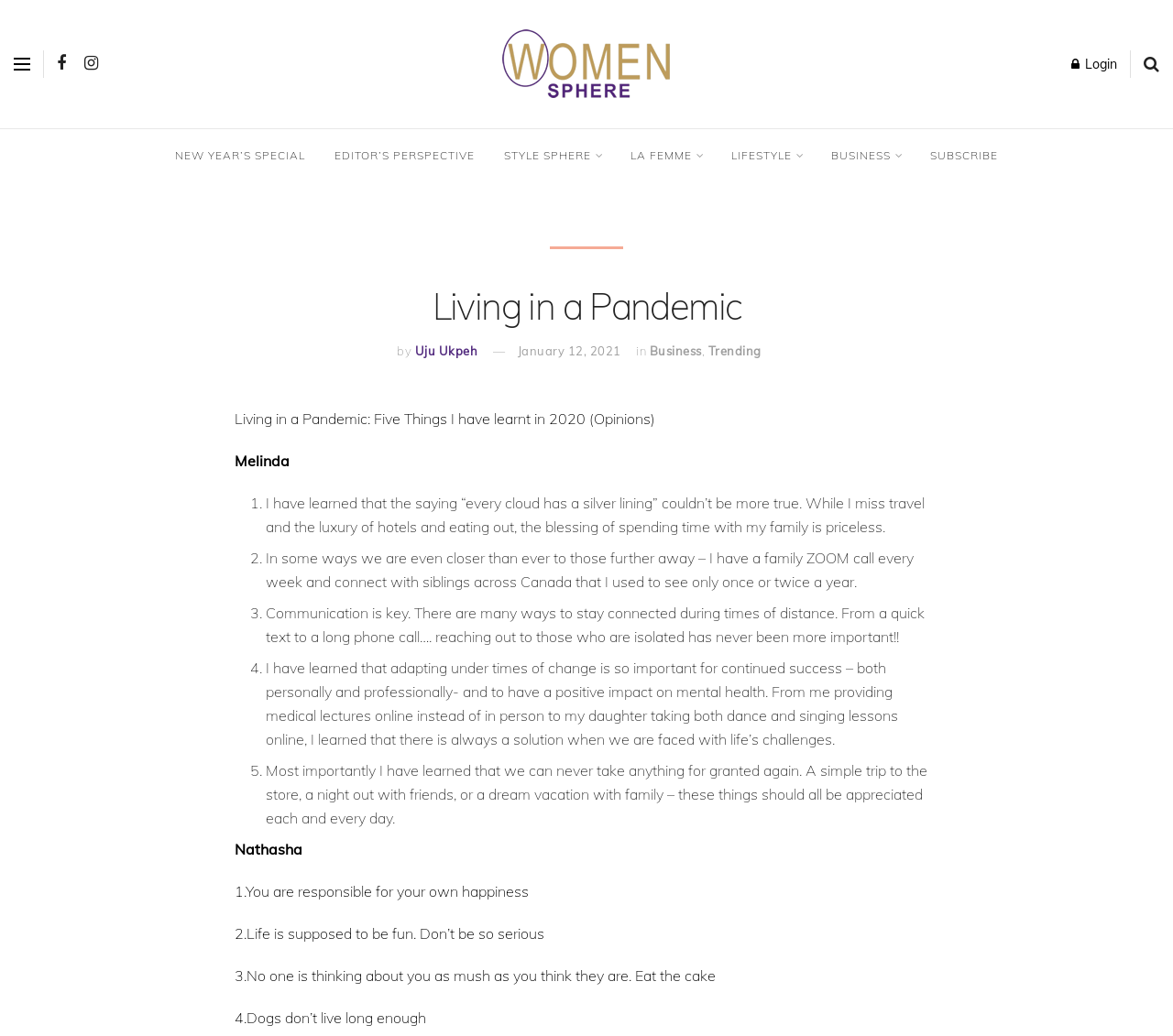Please answer the following query using a single word or phrase: 
What is the topic of the article?

Living in a Pandemic